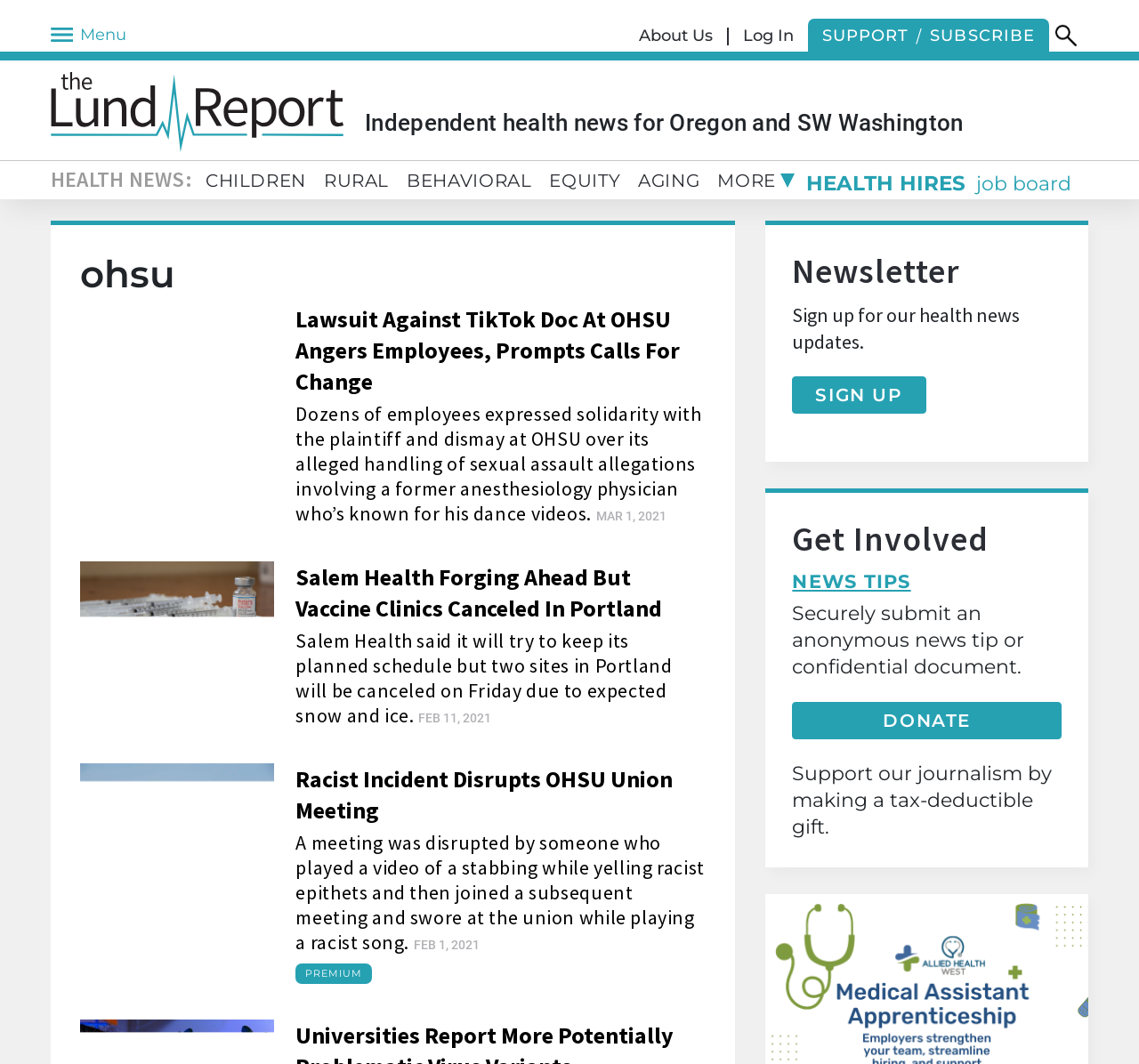Using the description: "alt="The Lund Report logo"", identify the bounding box of the corresponding UI element in the screenshot.

[0.045, 0.063, 0.308, 0.148]